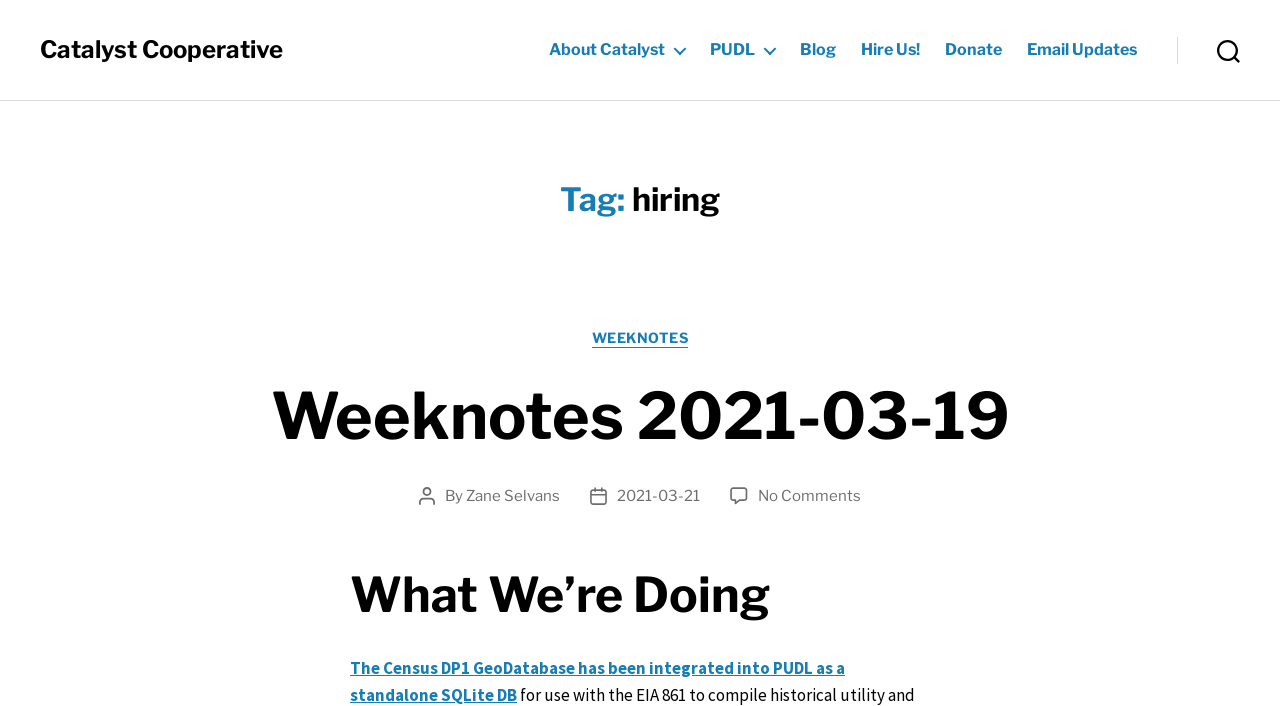Using the webpage screenshot, locate the HTML element that fits the following description and provide its bounding box: "Zane Selvans".

[0.364, 0.689, 0.438, 0.715]